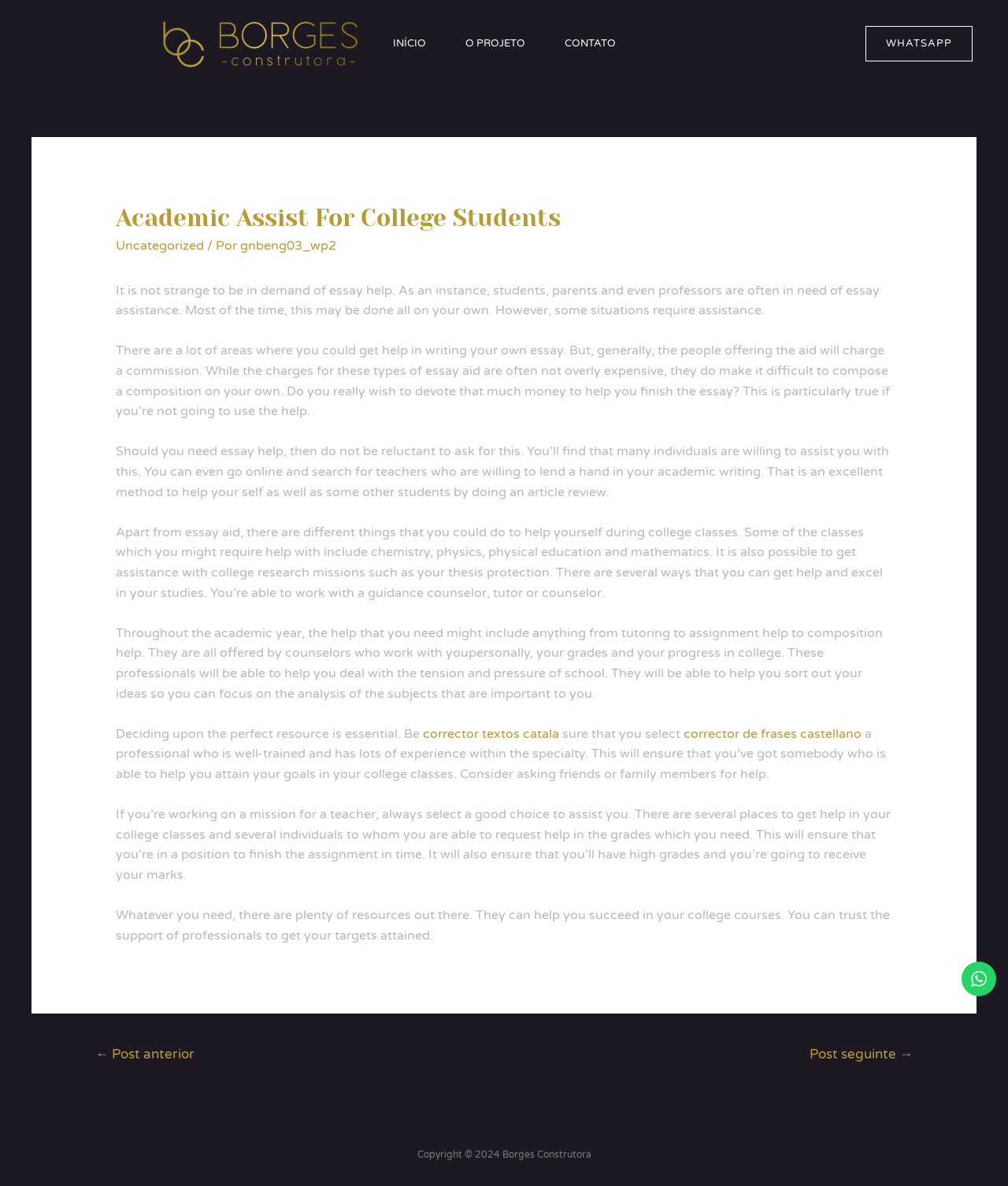What is the name of the website?
Could you answer the question in a detailed manner, providing as much information as possible?

I determined the name of the website by looking at the top-left corner of the webpage, where I found a link with the text 'Borges Construtora'.